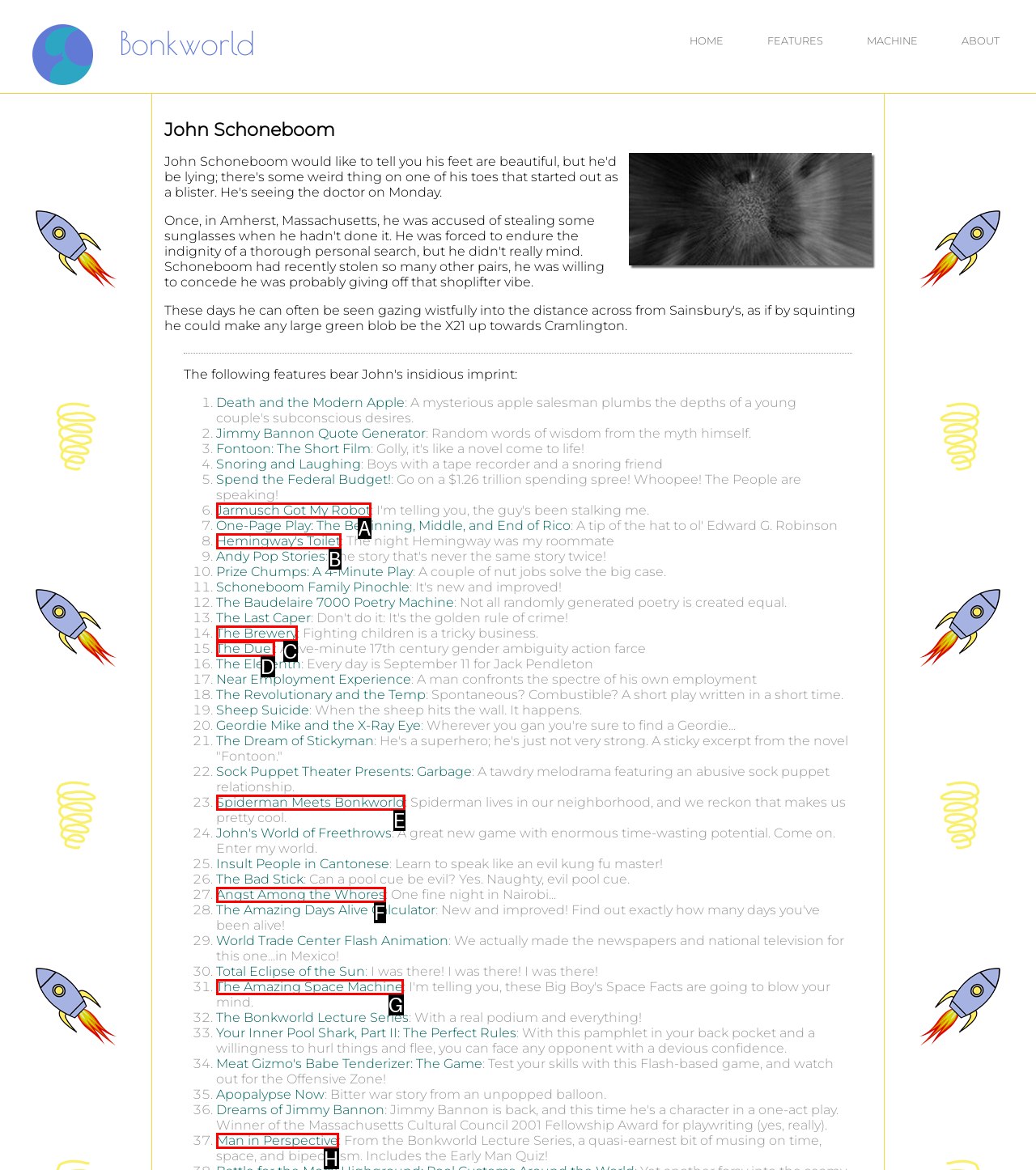Determine the HTML element that aligns with the description: info@augustaco.com
Answer by stating the letter of the appropriate option from the available choices.

None